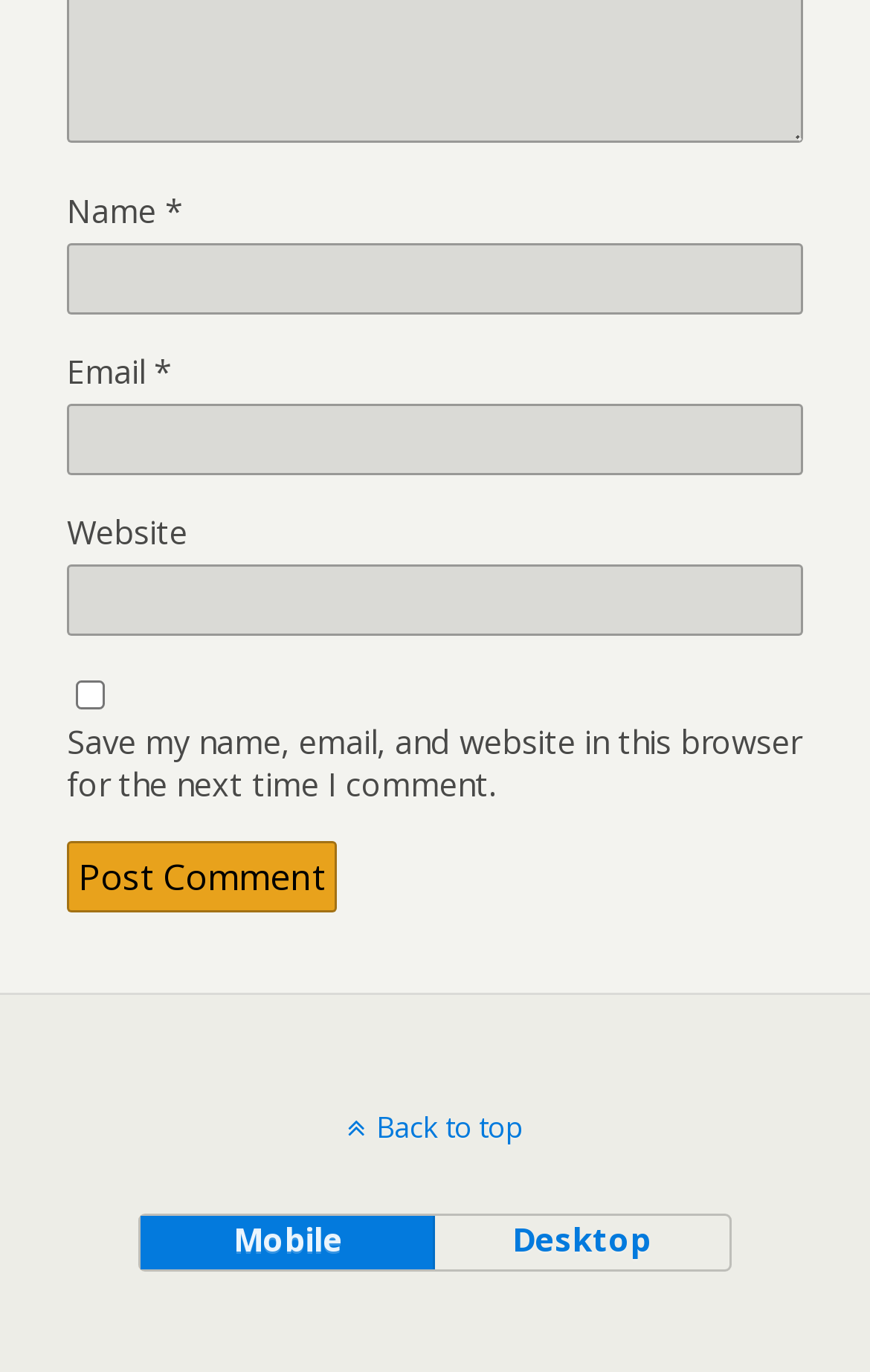Could you determine the bounding box coordinates of the clickable element to complete the instruction: "Enter your name"? Provide the coordinates as four float numbers between 0 and 1, i.e., [left, top, right, bottom].

[0.077, 0.178, 0.923, 0.23]